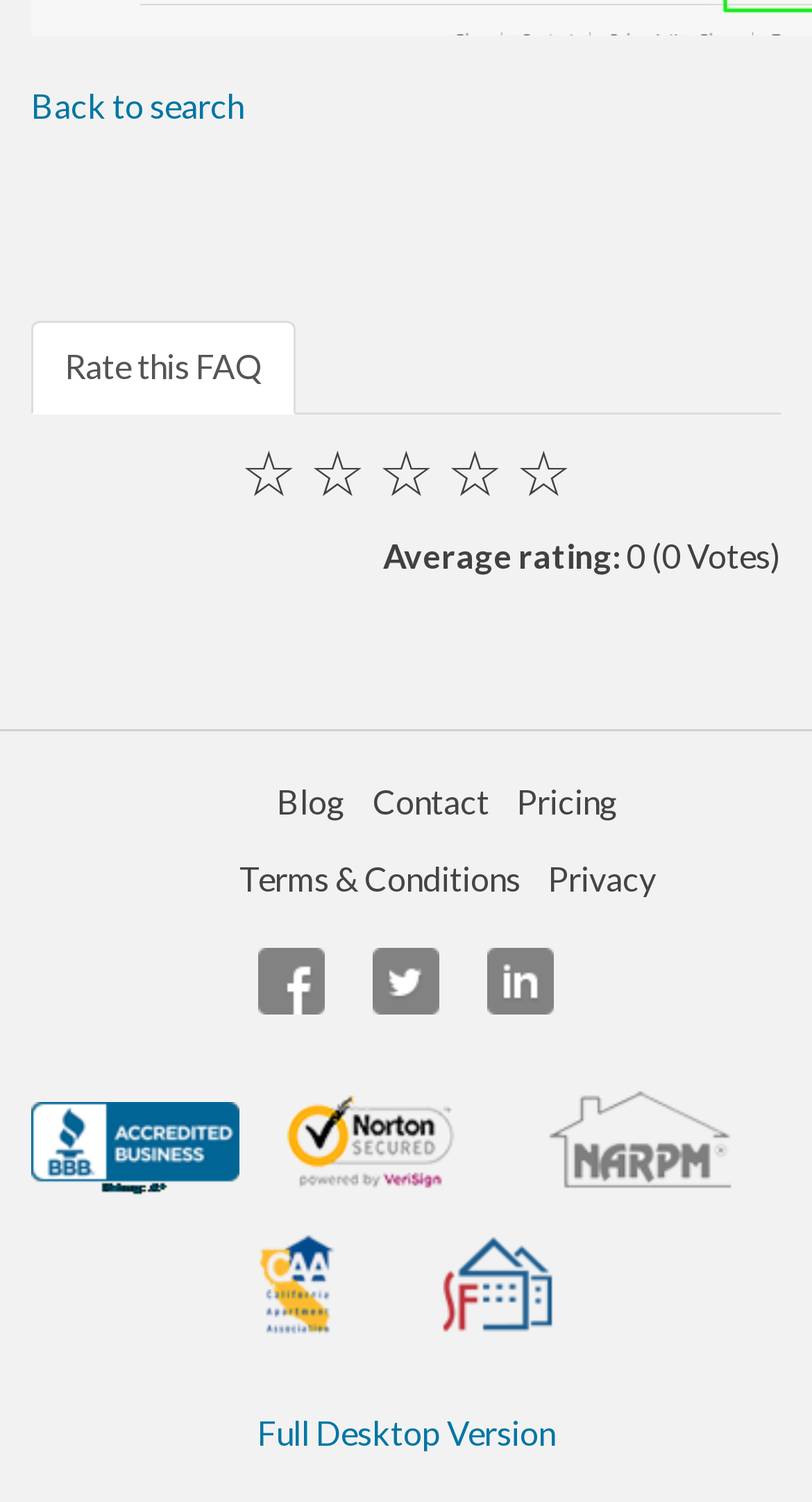Identify the bounding box coordinates of the area you need to click to perform the following instruction: "Click the 'Home Cleaning in Tambaram West, Chennai' link".

None